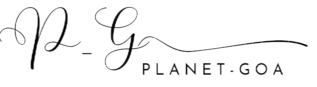What is the style of the font used for 'PLANET·GOA'?
Please respond to the question with a detailed and well-explained answer.

The caption describes the font used for 'PLANET·GOA' as being 'clean, modern', indicating that the style of the font is clean and modern.